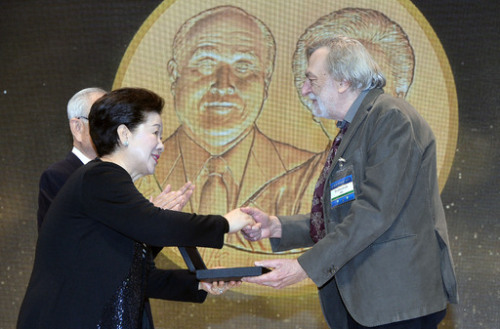Describe the image with as much detail as possible.

The image captures a significant moment during the 2nd Sunhak Peace Prize Awards Ceremony, held at the Lotte Hotel World in Seoul, Korea, on February 3. Dr. Hak Ja Han Moon is seen presenting a medal and plaque to Dr. Gino Strada, acknowledging his contributions to humanitarian efforts, particularly in the field of medical care in war-torn regions. The backdrop features an artistic depiction of two notable figures, underscoring the ceremony's theme of peace and recognition. The atmosphere reflects a blend of solemnity and celebration, as Dr. Moon and Dr. Strada engage in a meaningful exchange, symbolizing the important work being done for global humanitarian causes.